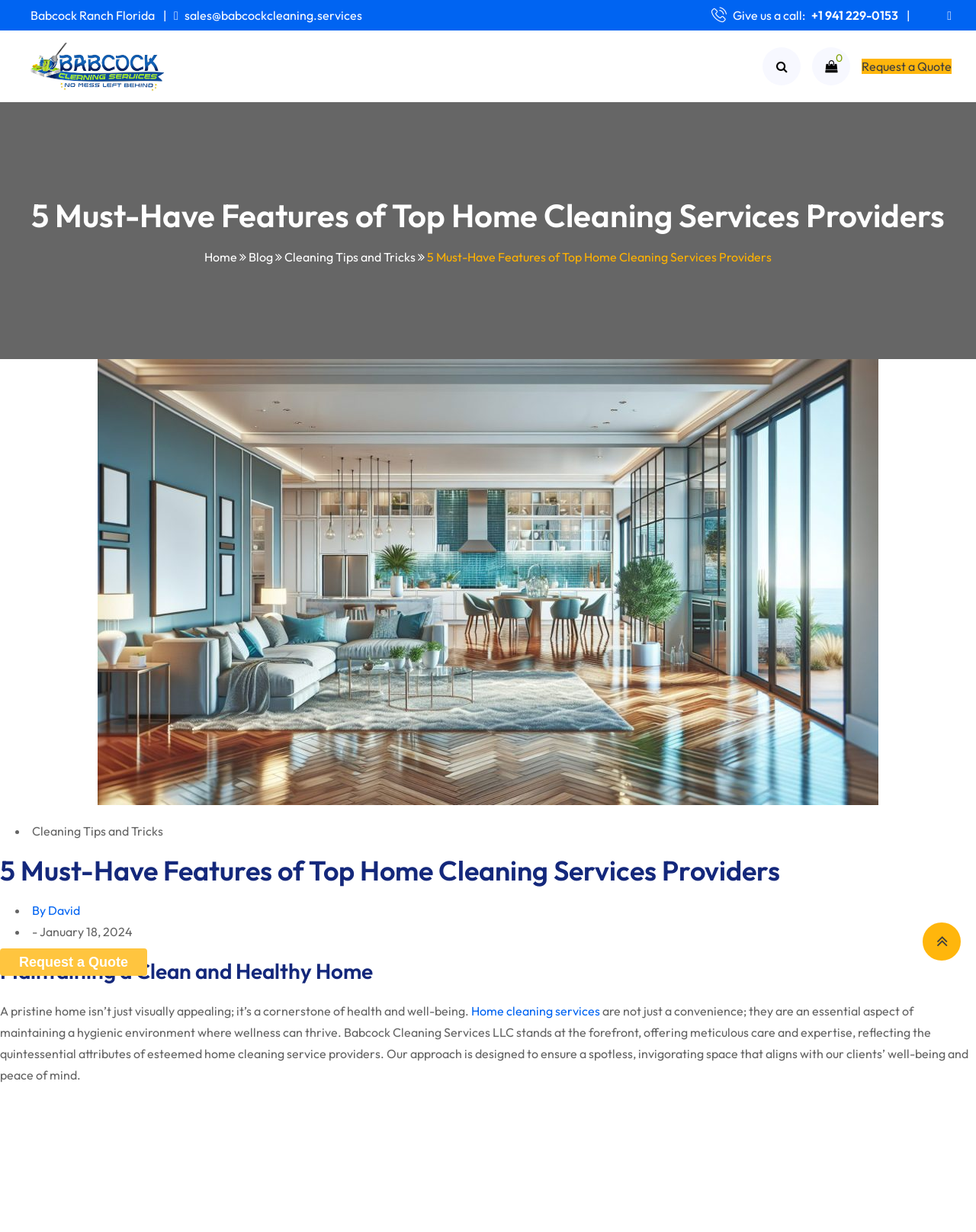Using the provided description: "Drucken", find the bounding box coordinates of the corresponding UI element. The output should be four float numbers between 0 and 1, in the format [left, top, right, bottom].

None